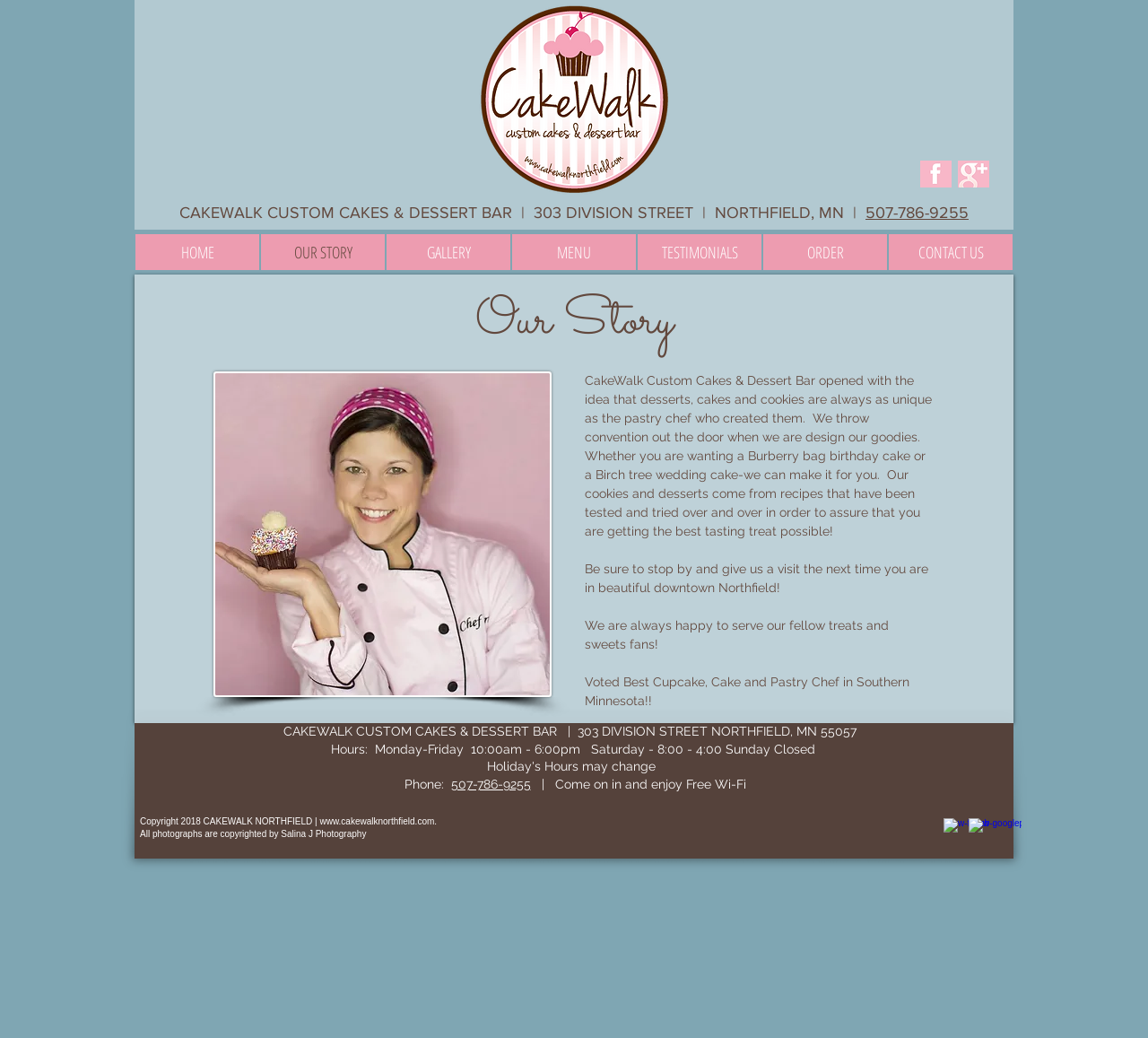Answer with a single word or phrase: 
What is the bakery's specialty?

unique wedding cakes, birthday cakes, gourmet cupcakes, cookies, ice cream and specialty coffee